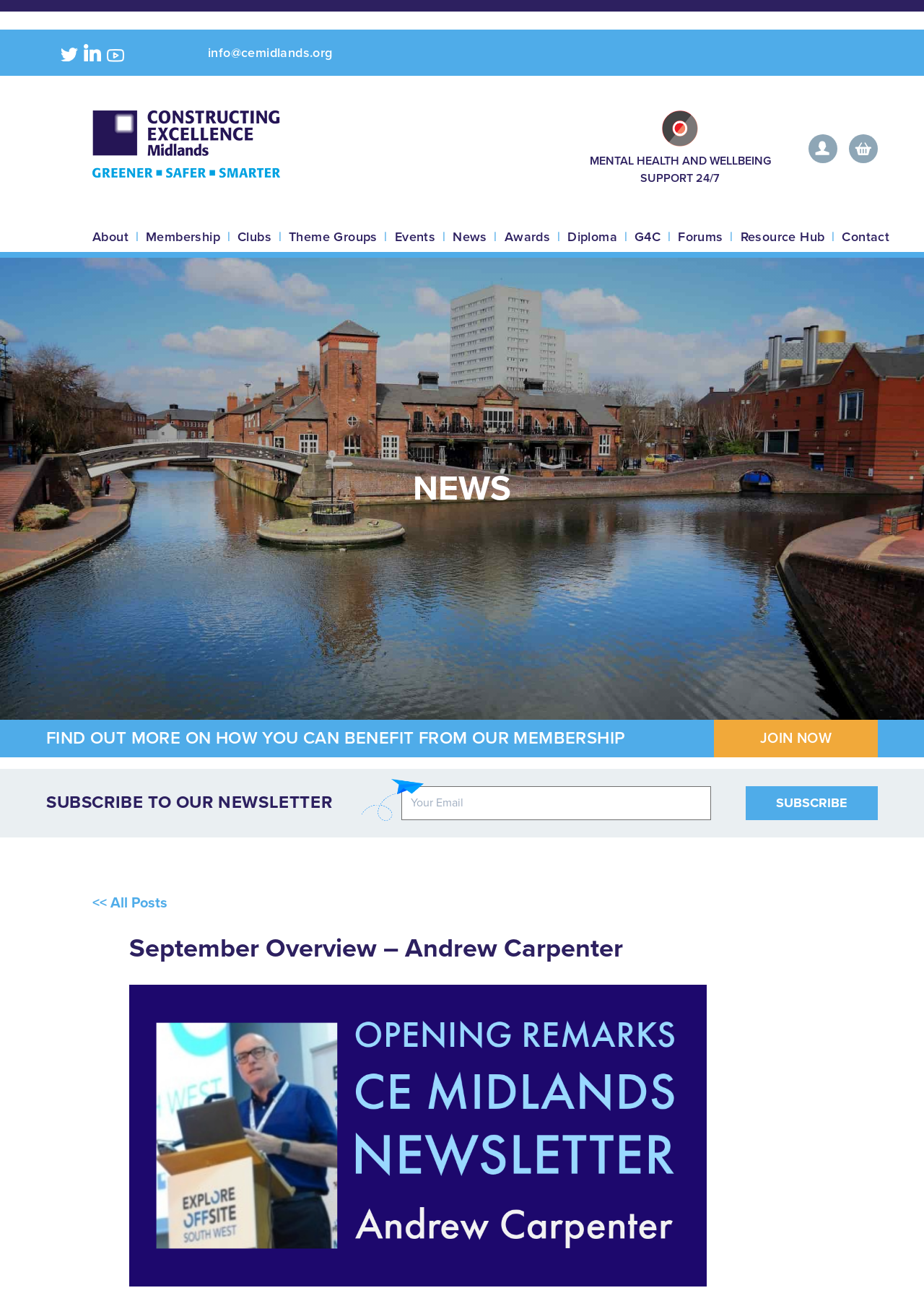Give a one-word or phrase response to the following question: How many theme groups are there on the webpage?

5